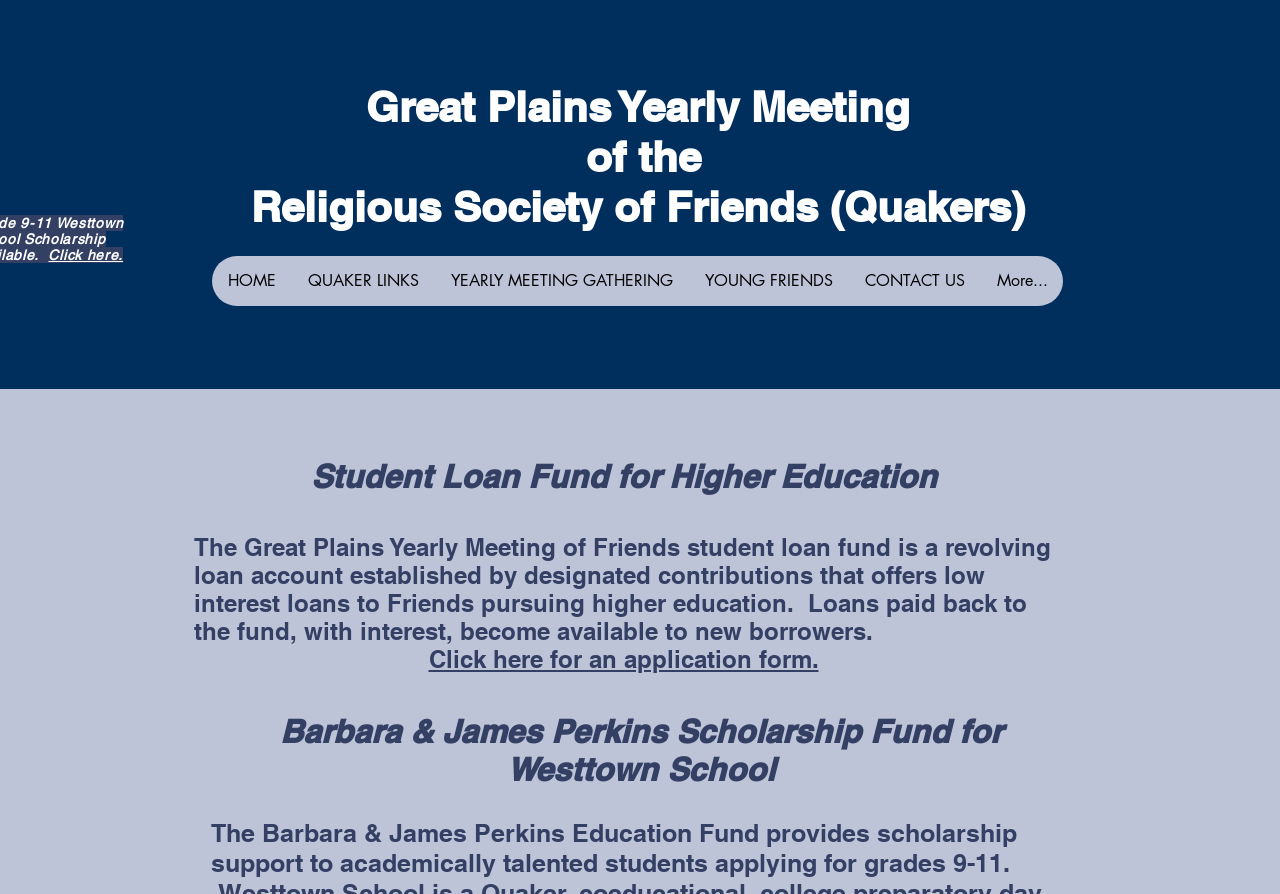Answer the question below with a single word or a brief phrase: 
How can one apply for the student loan fund?

Click here for an application form